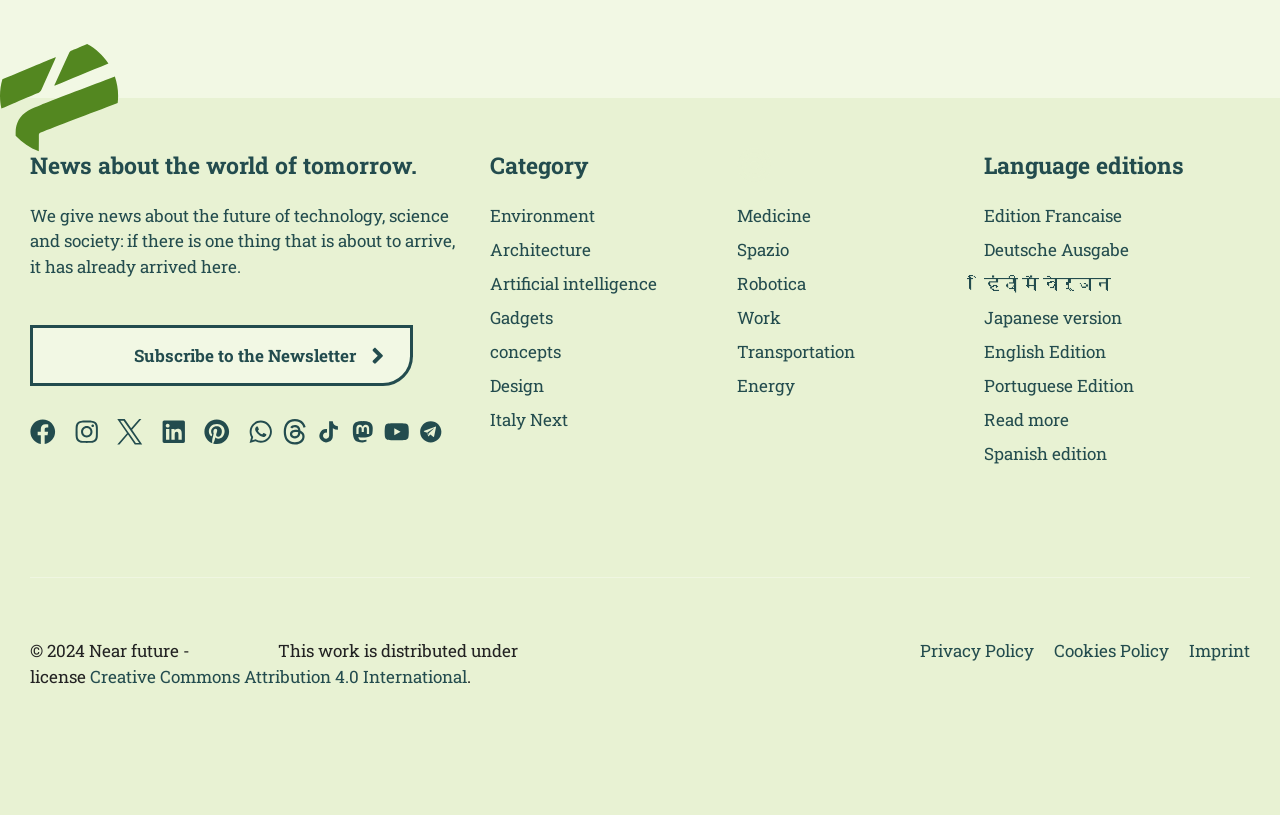Provide the bounding box coordinates of the HTML element this sentence describes: "Energy". The bounding box coordinates consist of four float numbers between 0 and 1, i.e., [left, top, right, bottom].

[0.576, 0.457, 0.621, 0.489]